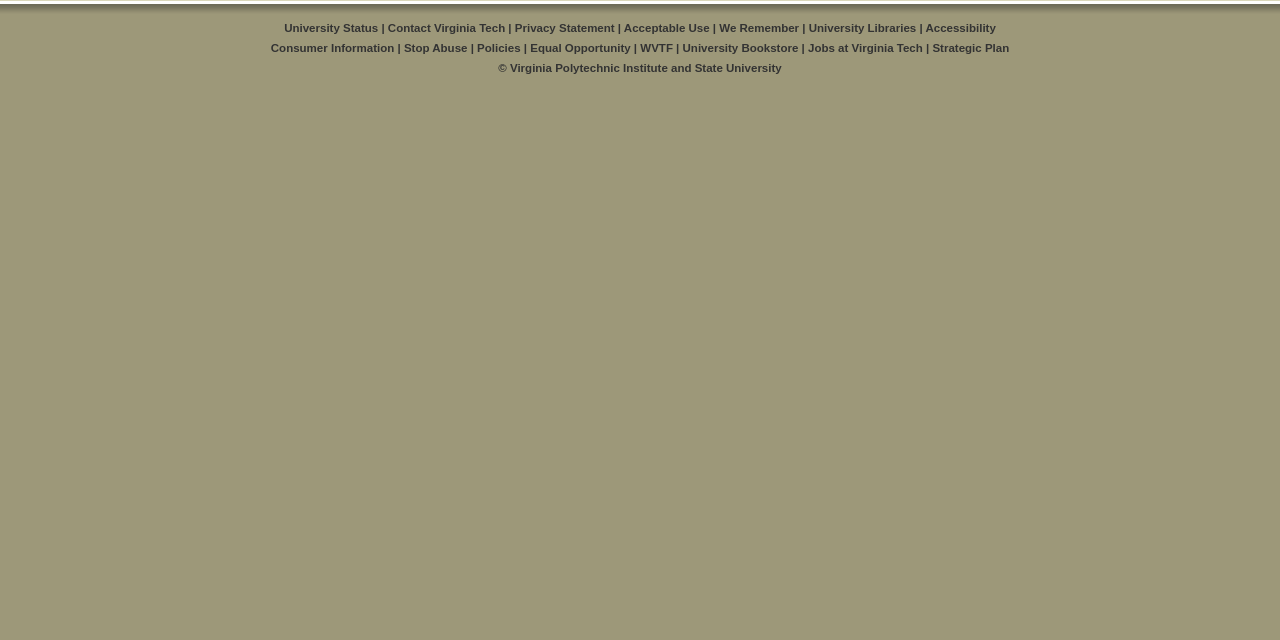Bounding box coordinates should be in the format (top-left x, top-left y, bottom-right x, bottom-right y) and all values should be floating point numbers between 0 and 1. Determine the bounding box coordinate for the UI element described as: parent_node: Skip to content

None